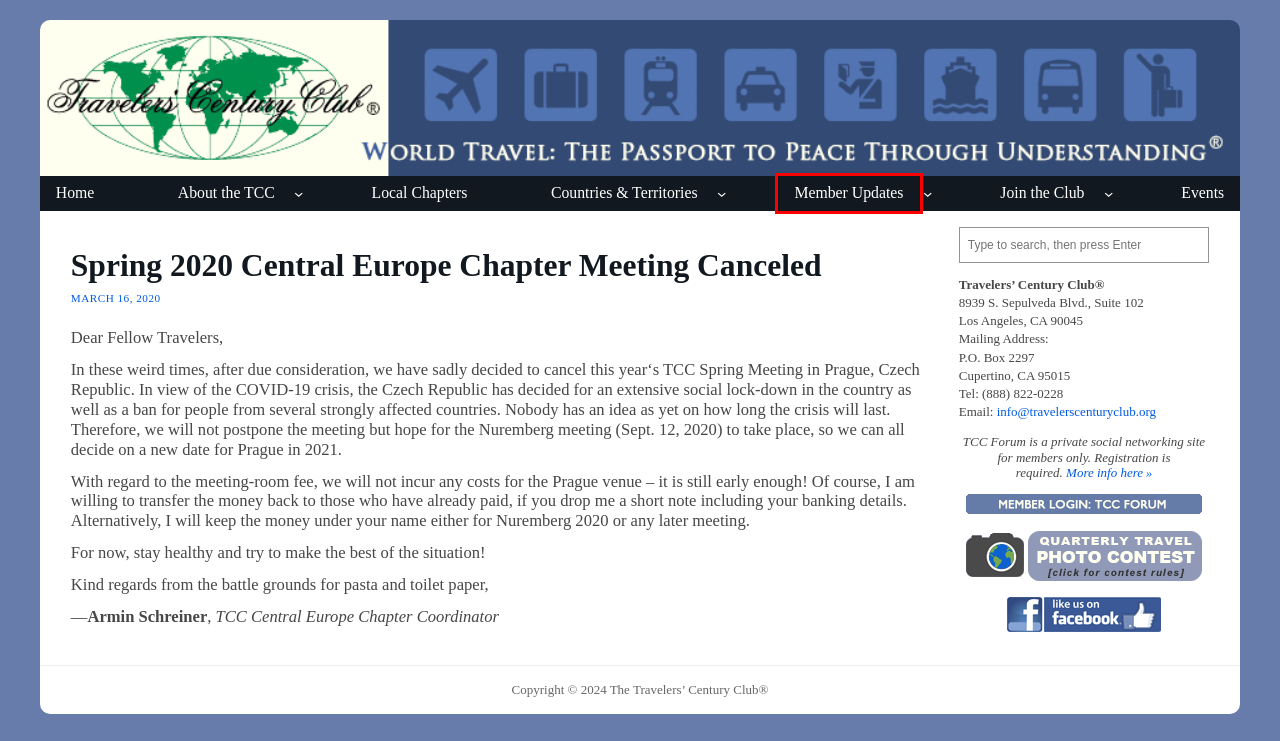Given a webpage screenshot featuring a red rectangle around a UI element, please determine the best description for the new webpage that appears after the element within the bounding box is clicked. The options are:
A. TCC Forum – Travelers' Century Club
B. TCC Events & Local Chapter Meetings – Travelers' Century Club
C. About the TCC – Travelers' Century Club
D. Join the Club – Travelers' Century Club
E. Travelers' Century Club – World Travel: The passport to peace through understanding
F. Local Chapters and Regional Groups – Travelers' Century Club
G. Countries & Territories – Travelers' Century Club
H. Member Updates – Travelers' Century Club

H